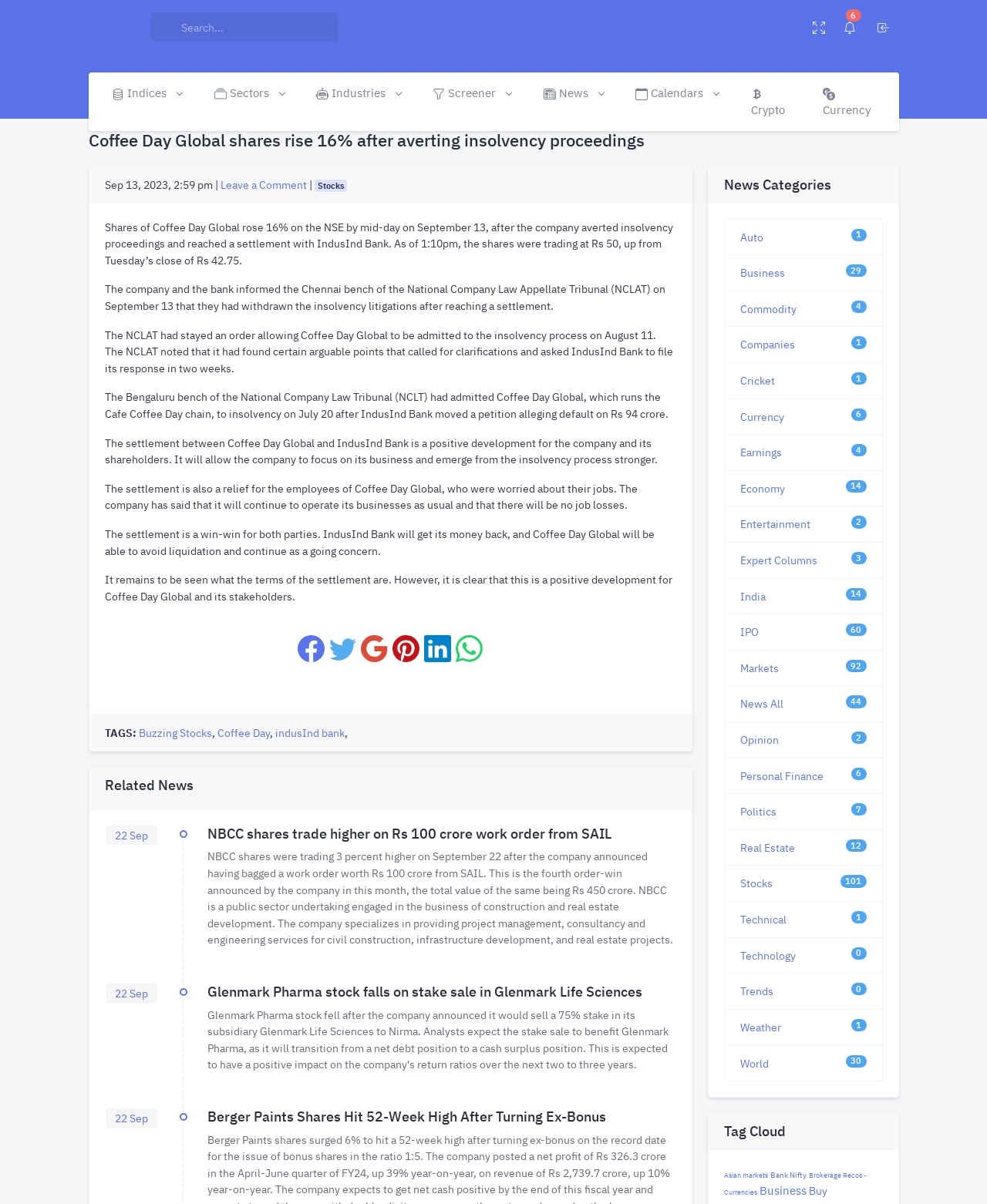Provide a brief response in the form of a single word or phrase:
What is the name of the bank that reached a settlement with Coffee Day Global?

IndusInd Bank